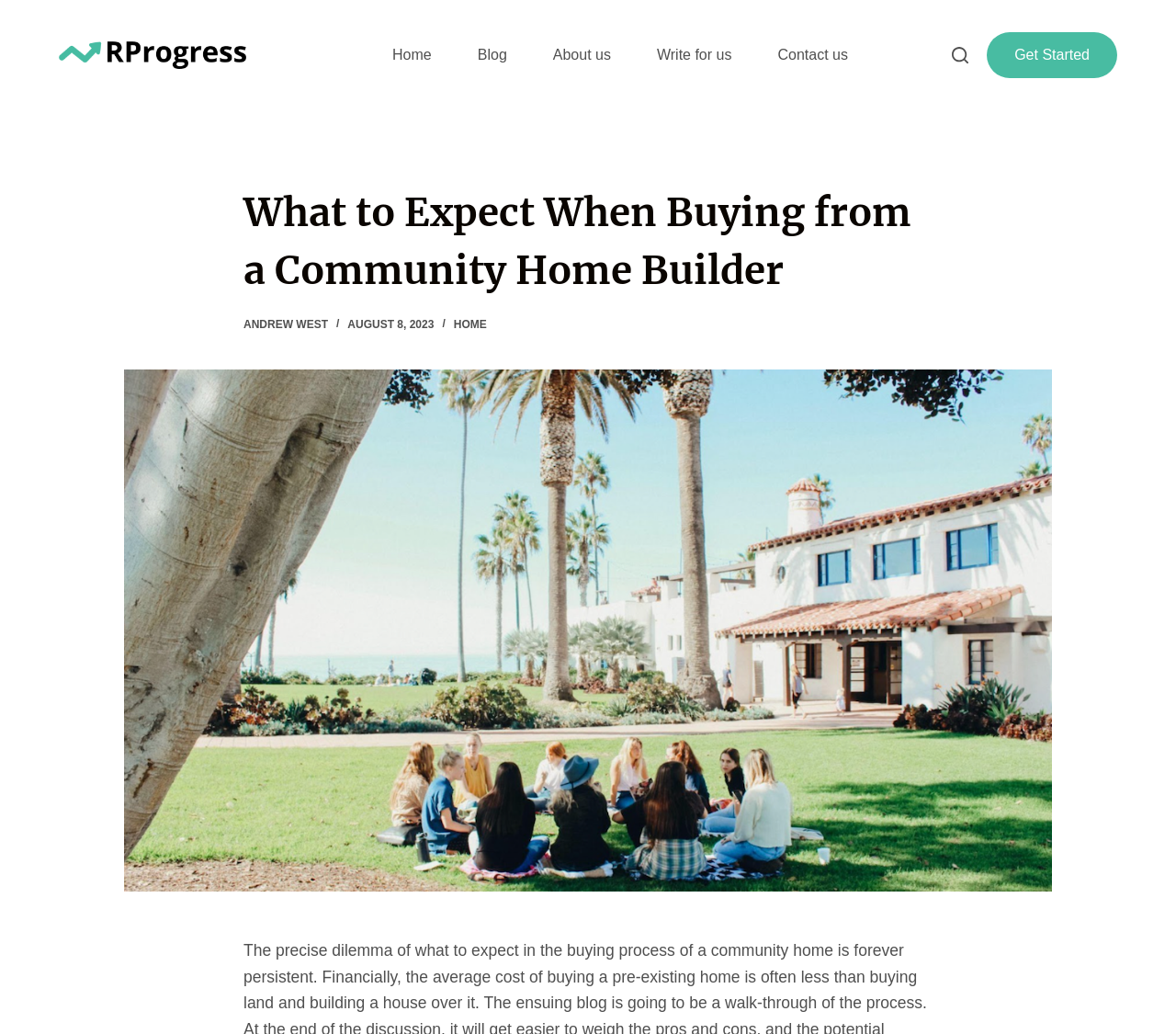Identify the bounding box coordinates of the region that should be clicked to execute the following instruction: "Click the 'Share on Twitter' button".

None